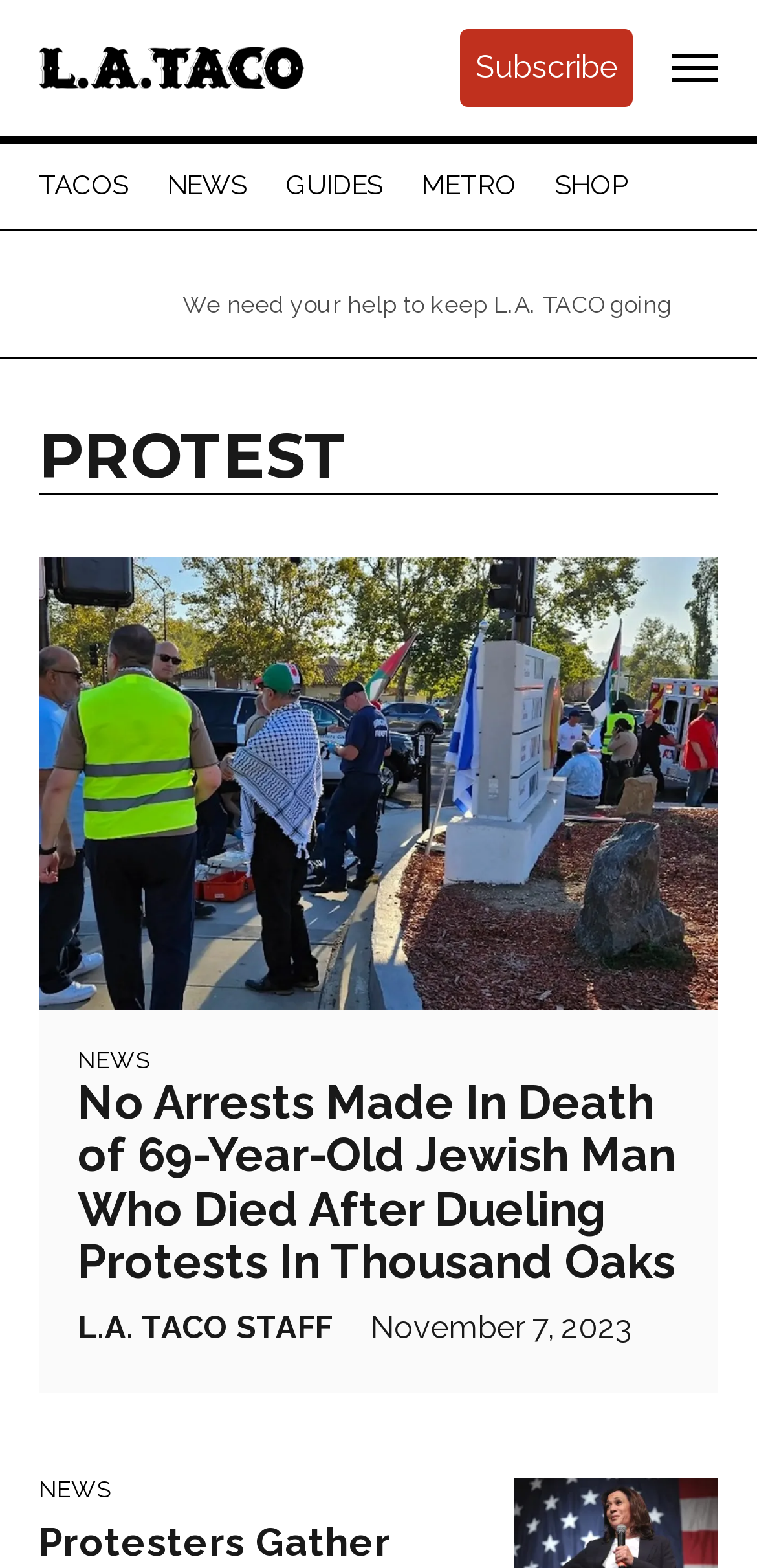Provide a short, one-word or phrase answer to the question below:
What is the name of the website?

L.A. TACO